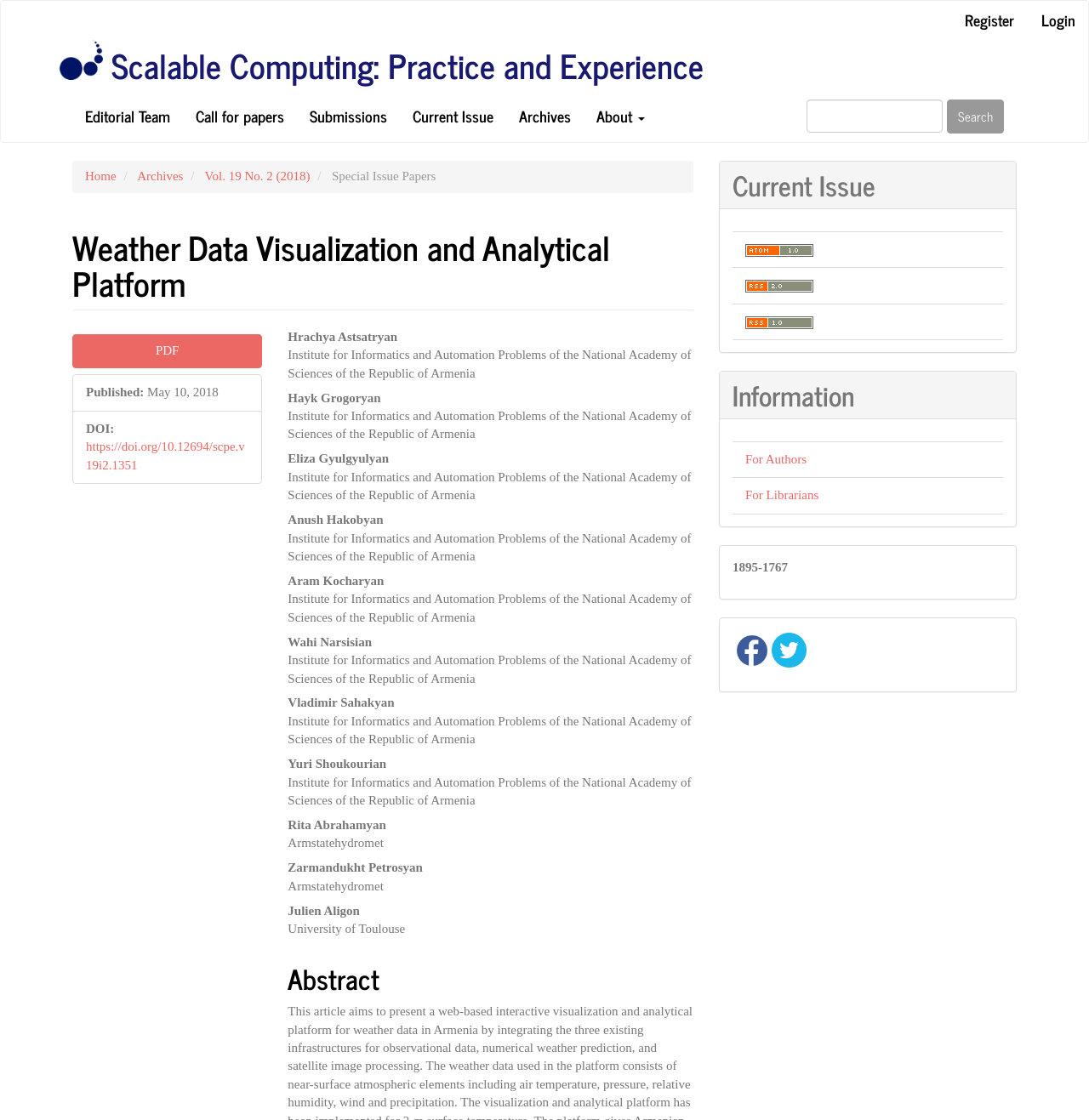Determine the bounding box coordinates of the clickable area required to perform the following instruction: "Register for an account". The coordinates should be represented as four float numbers between 0 and 1: [left, top, right, bottom].

[0.874, 0.001, 0.943, 0.035]